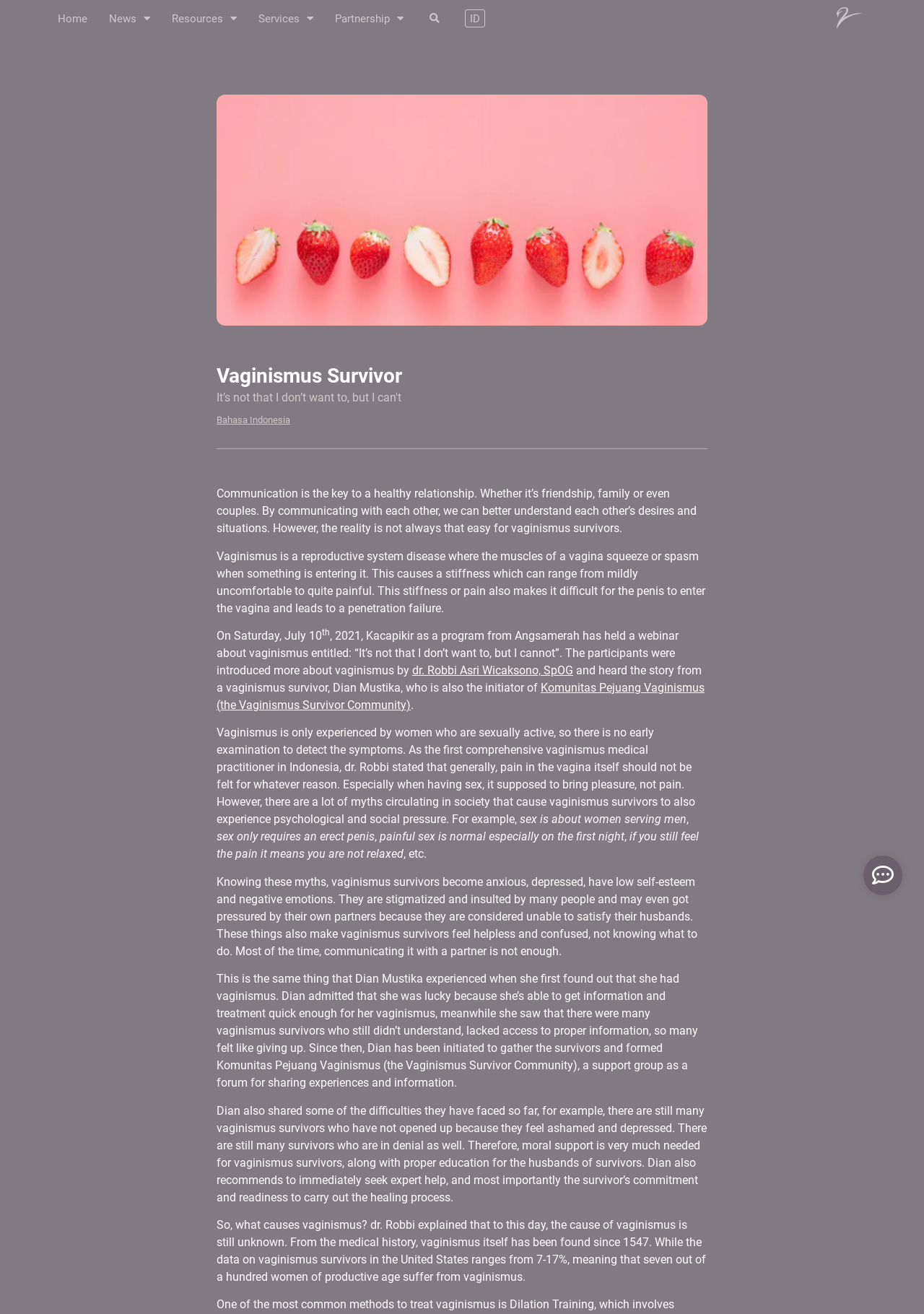Using the element description Bahasa Indonesia, predict the bounding box coordinates for the UI element. Provide the coordinates in (top-left x, top-left y, bottom-right x, bottom-right y) format with values ranging from 0 to 1.

[0.234, 0.309, 0.314, 0.325]